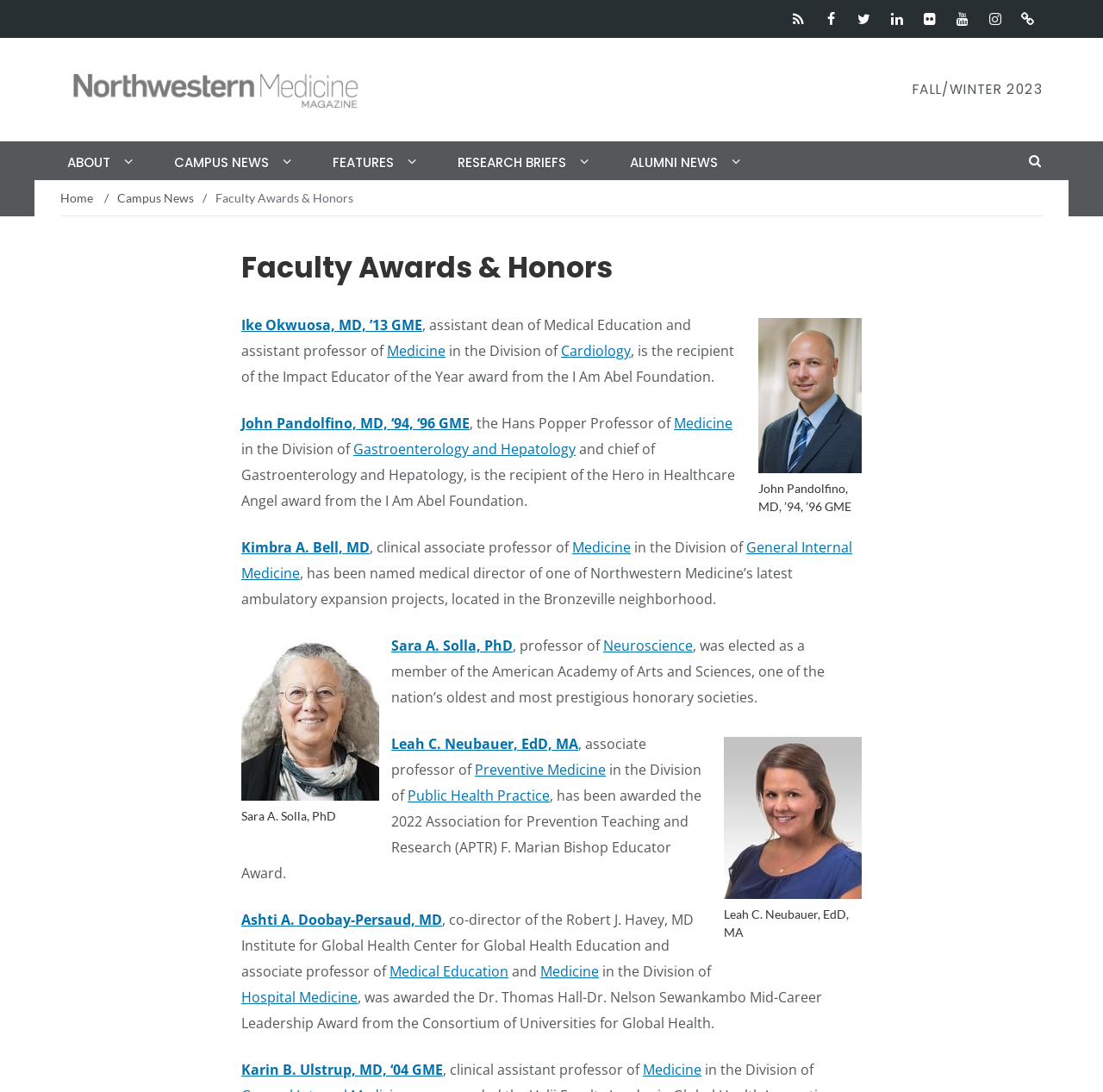Please identify the bounding box coordinates of the area I need to click to accomplish the following instruction: "Learn about John Pandolfino, MD, ’94, ’96 GME".

[0.688, 0.44, 0.772, 0.47]